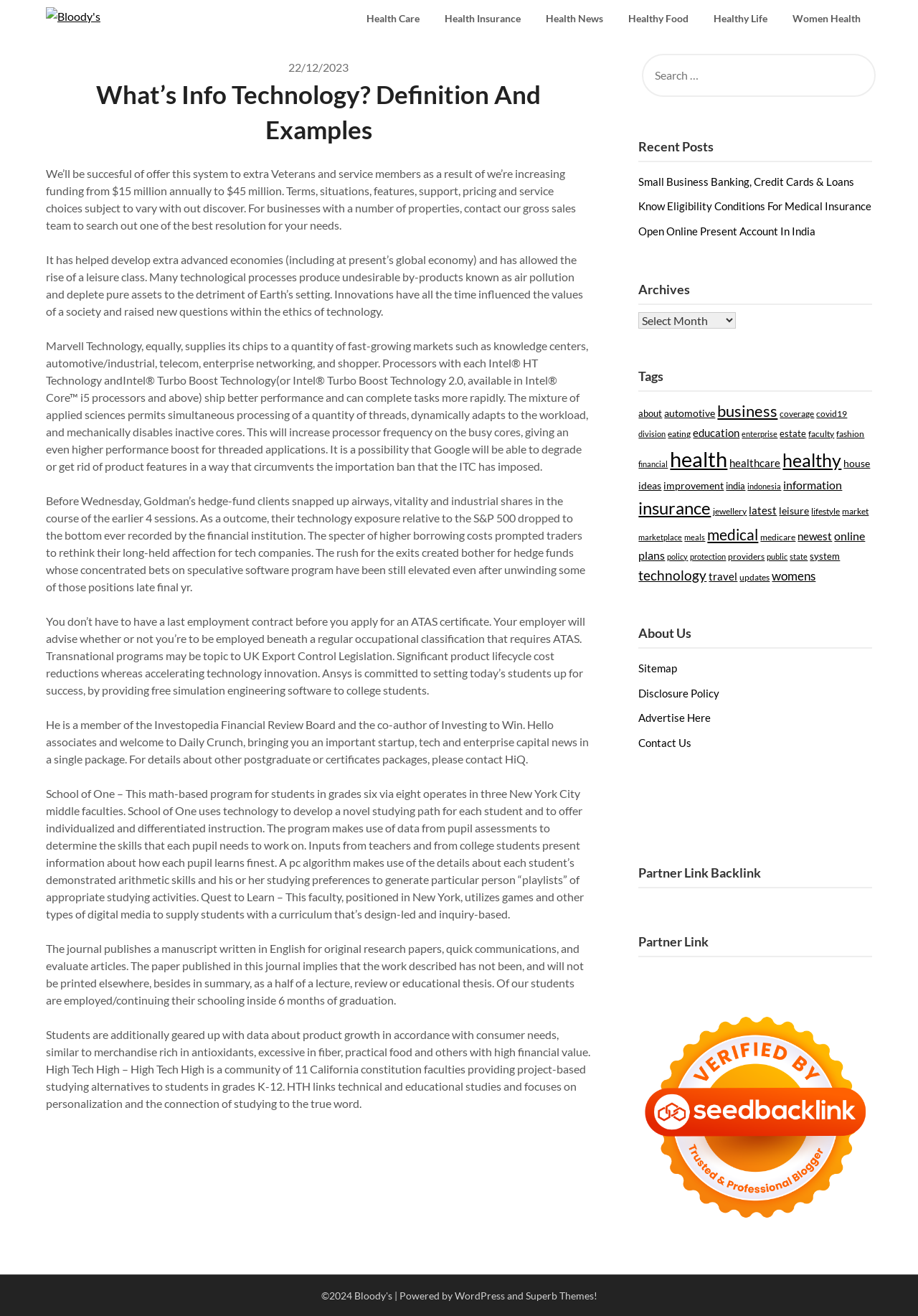Find the bounding box coordinates of the clickable area required to complete the following action: "Click on the 'What’s Info Technology? Definition And Examples' heading".

[0.05, 0.058, 0.644, 0.112]